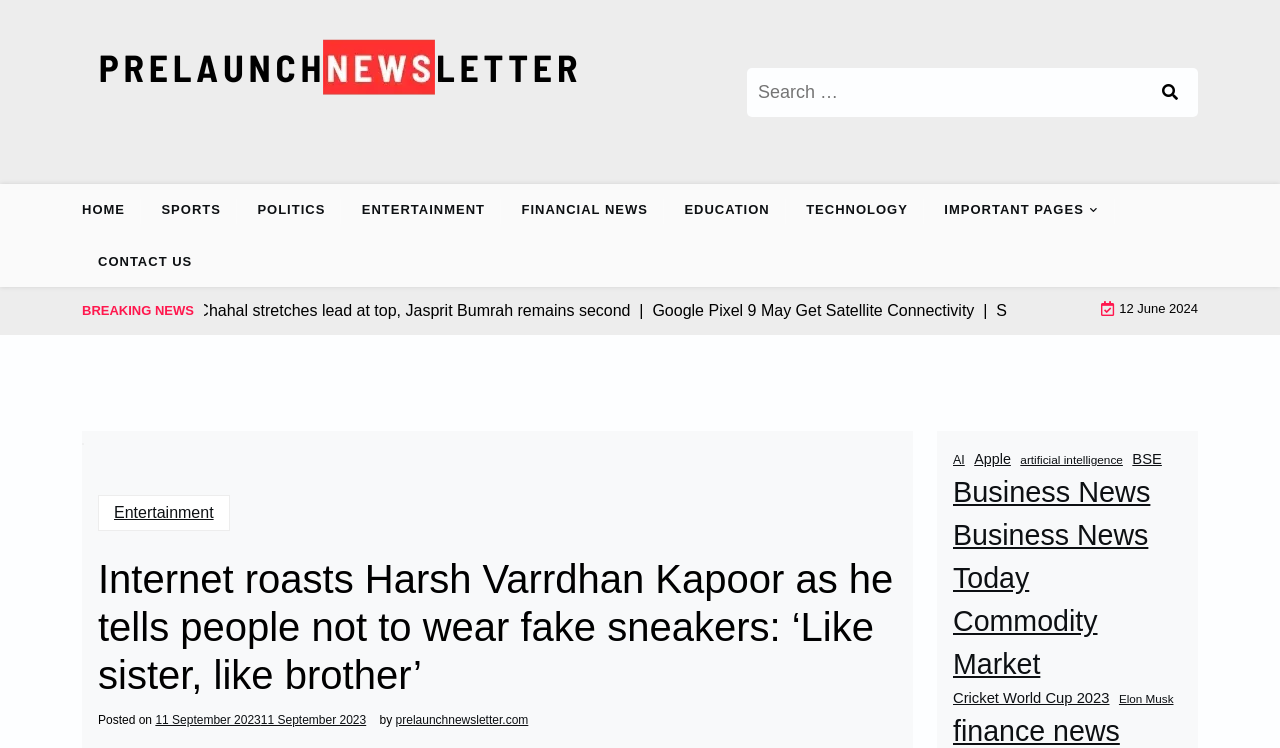Please provide the bounding box coordinates for the element that needs to be clicked to perform the instruction: "Check Business News". The coordinates must consist of four float numbers between 0 and 1, formatted as [left, top, right, bottom].

[0.745, 0.63, 0.899, 0.688]